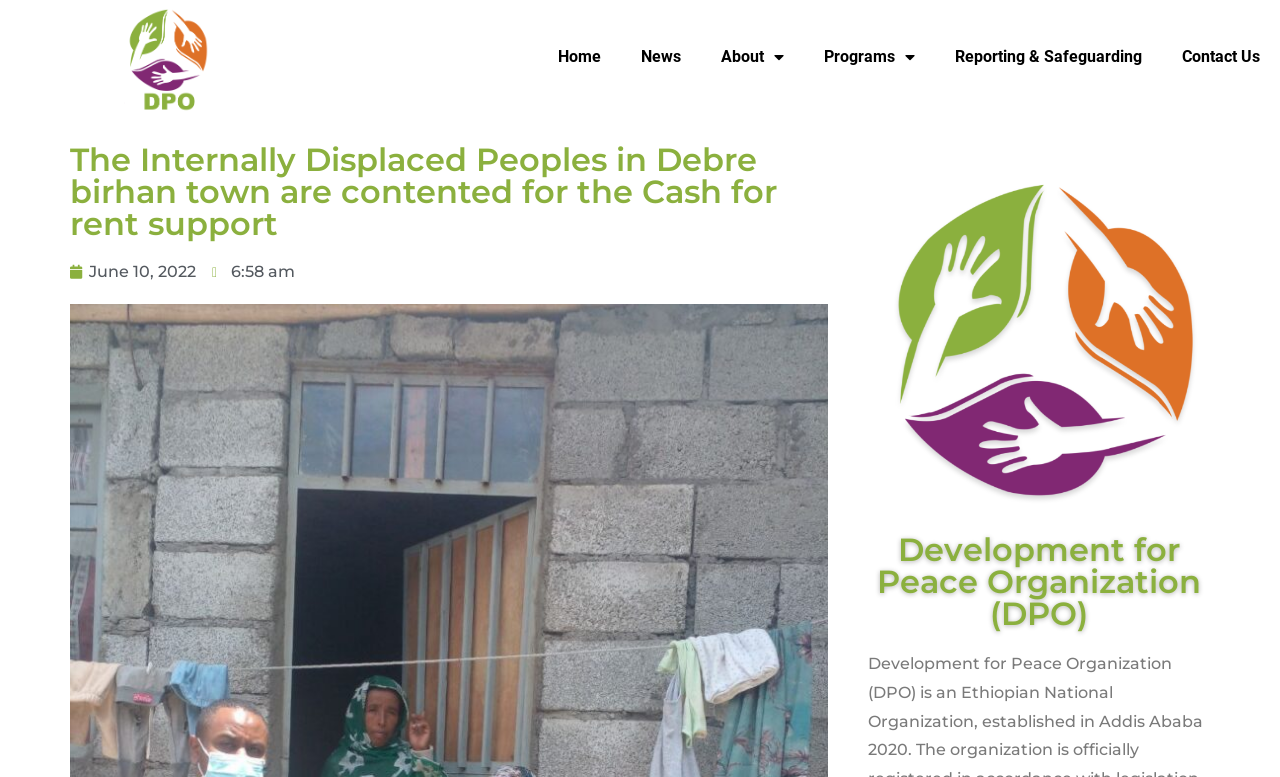Using the provided element description, identify the bounding box coordinates as (top-left x, top-left y, bottom-right x, bottom-right y). Ensure all values are between 0 and 1. Description: Contact Us

[0.908, 0.044, 1.0, 0.103]